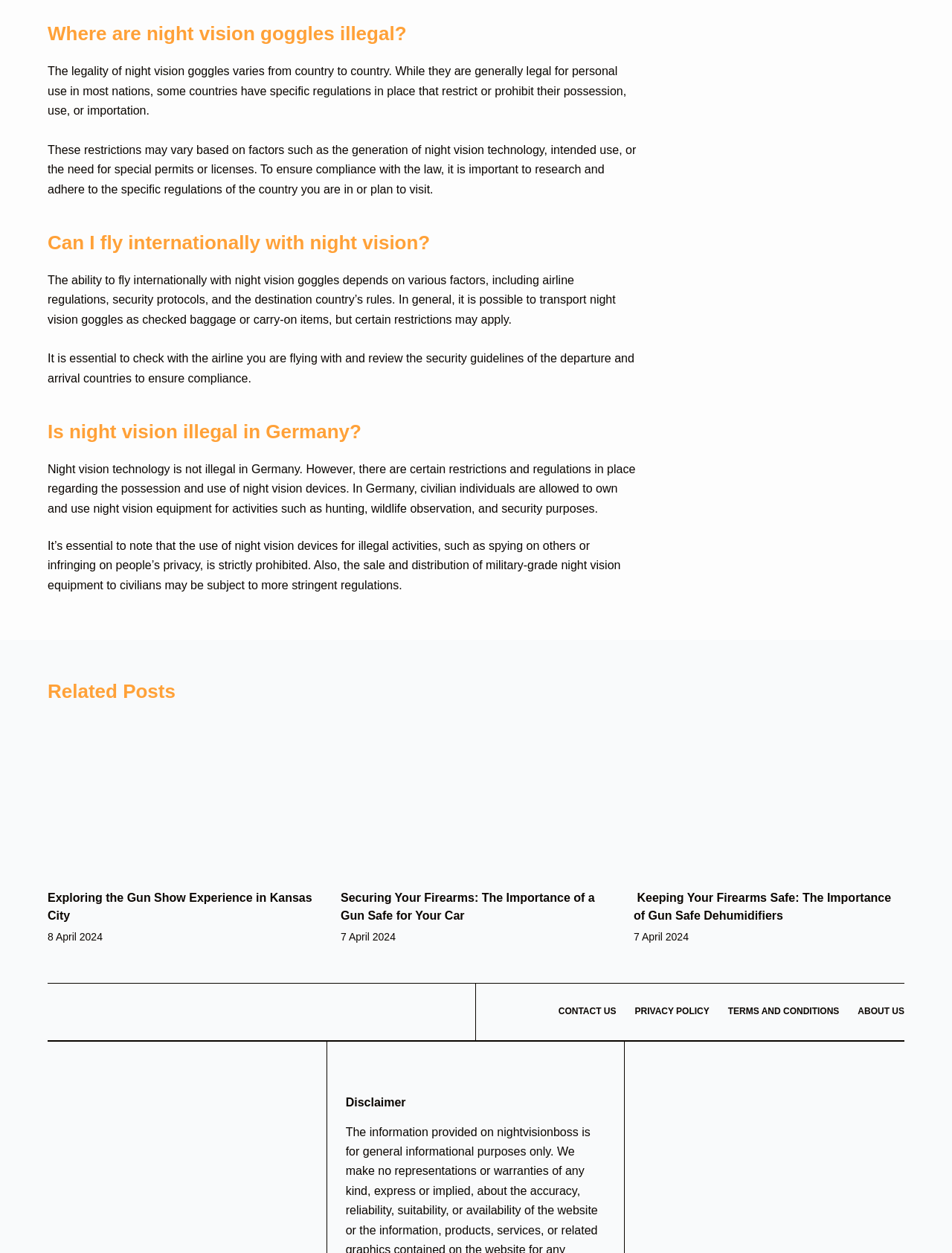Locate the bounding box coordinates for the element described below: "About us". The coordinates must be four float values between 0 and 1, formatted as [left, top, right, bottom].

[0.891, 0.803, 0.96, 0.812]